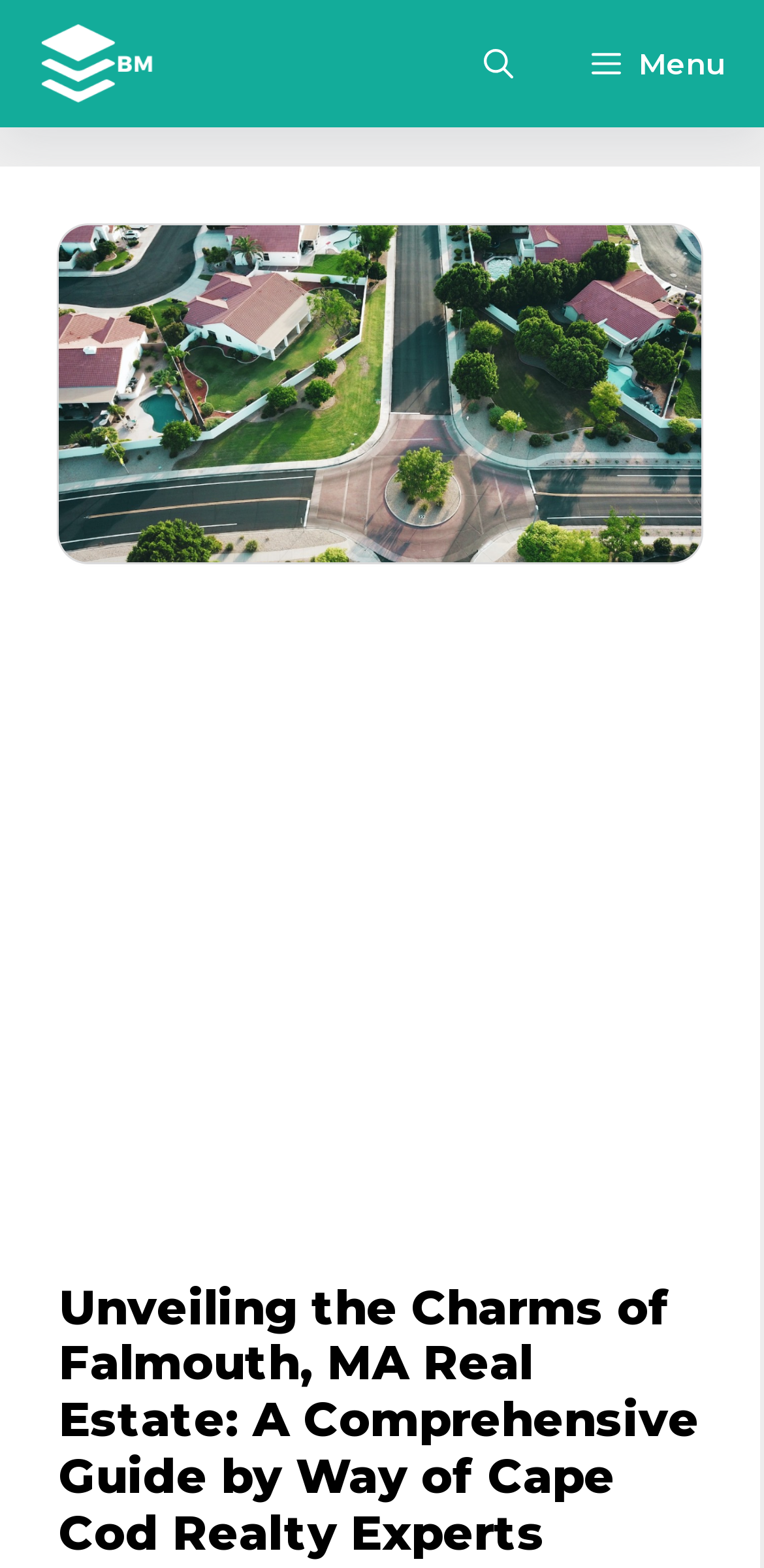Locate and provide the bounding box coordinates for the HTML element that matches this description: "aria-label="Advertisement" name="aswift_1" title="Advertisement"".

[0.0, 0.398, 1.0, 0.804]